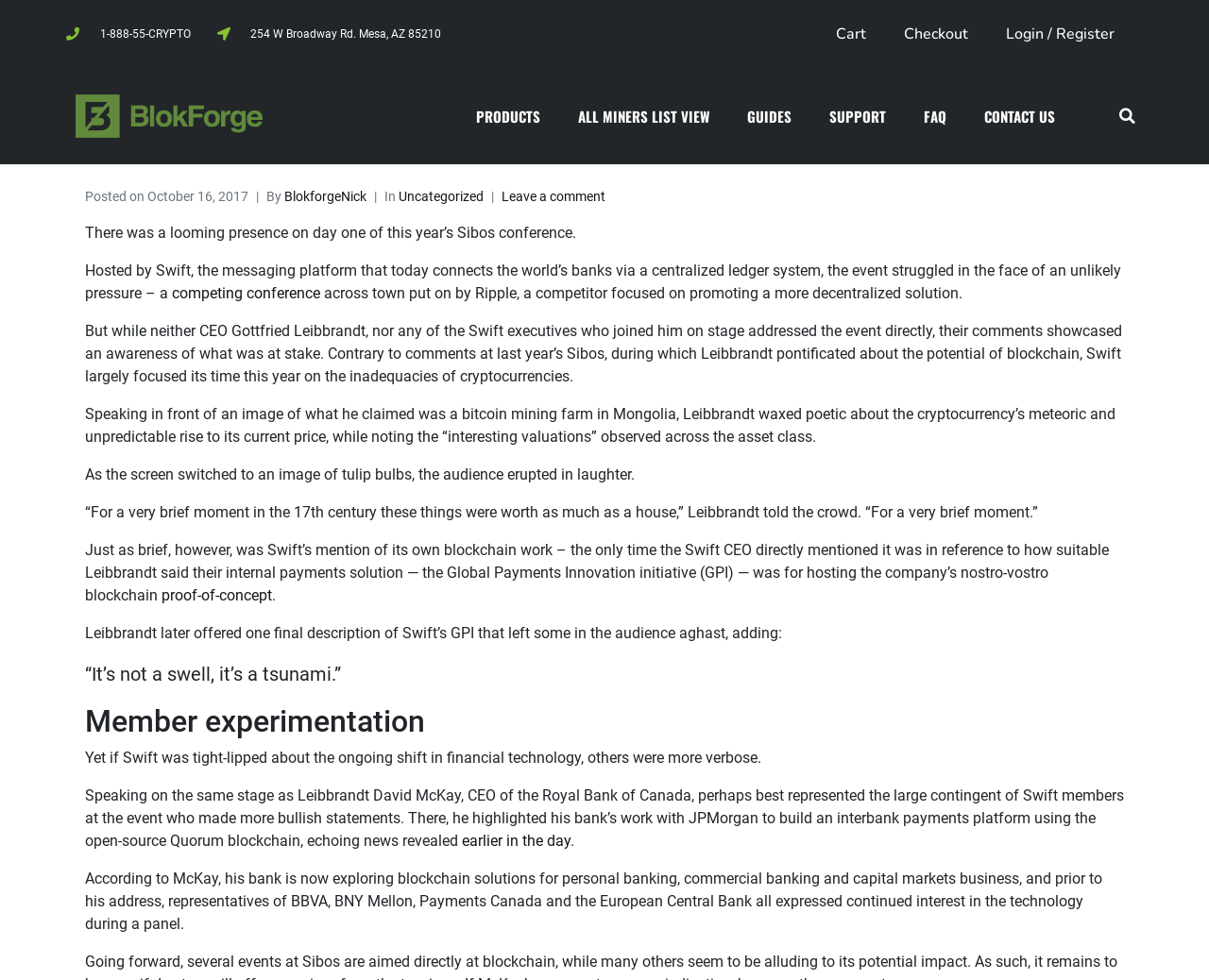Please determine the bounding box coordinates of the element's region to click for the following instruction: "Check the cart".

[0.676, 0.013, 0.732, 0.057]